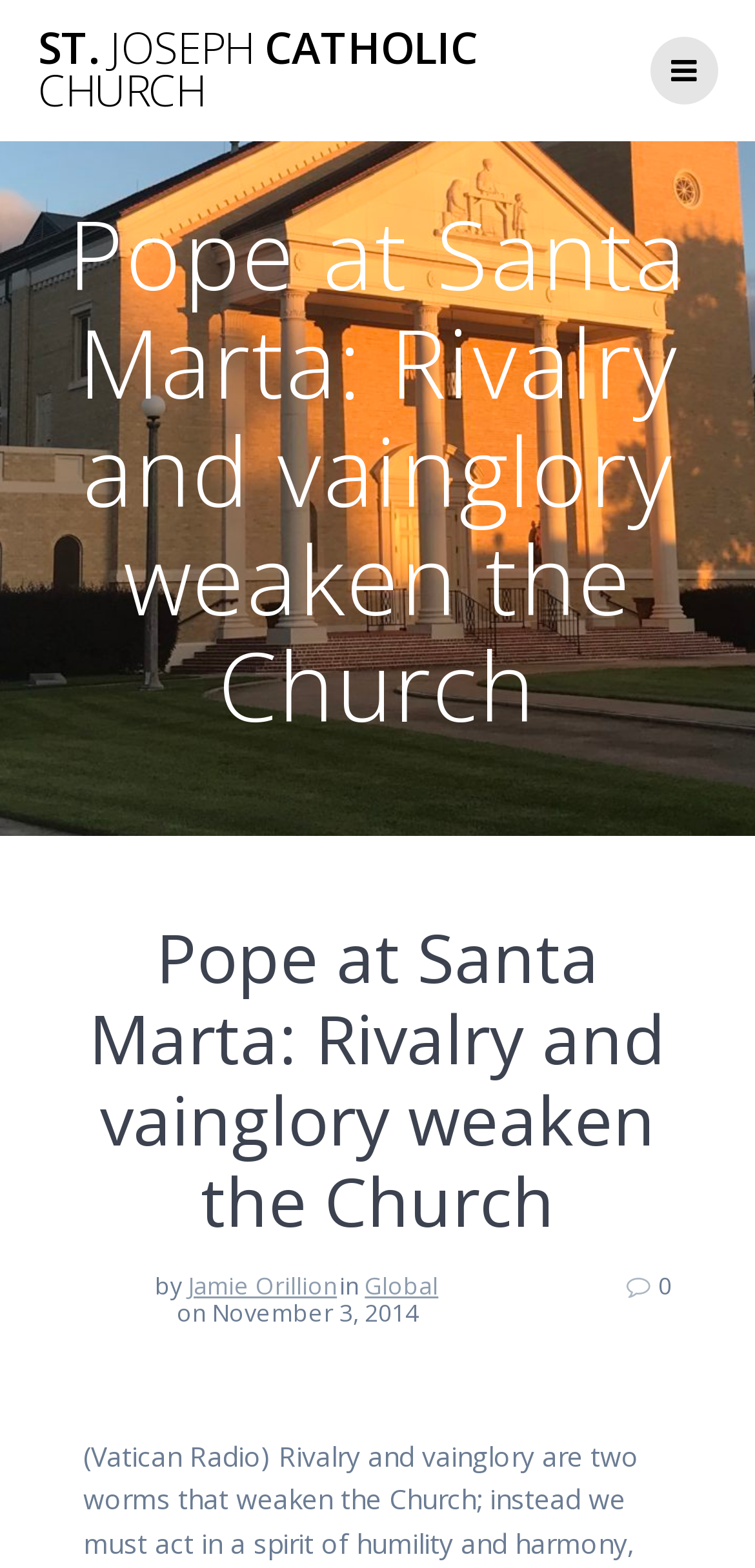In which section is the article categorized?
Look at the image and respond with a single word or a short phrase.

Global